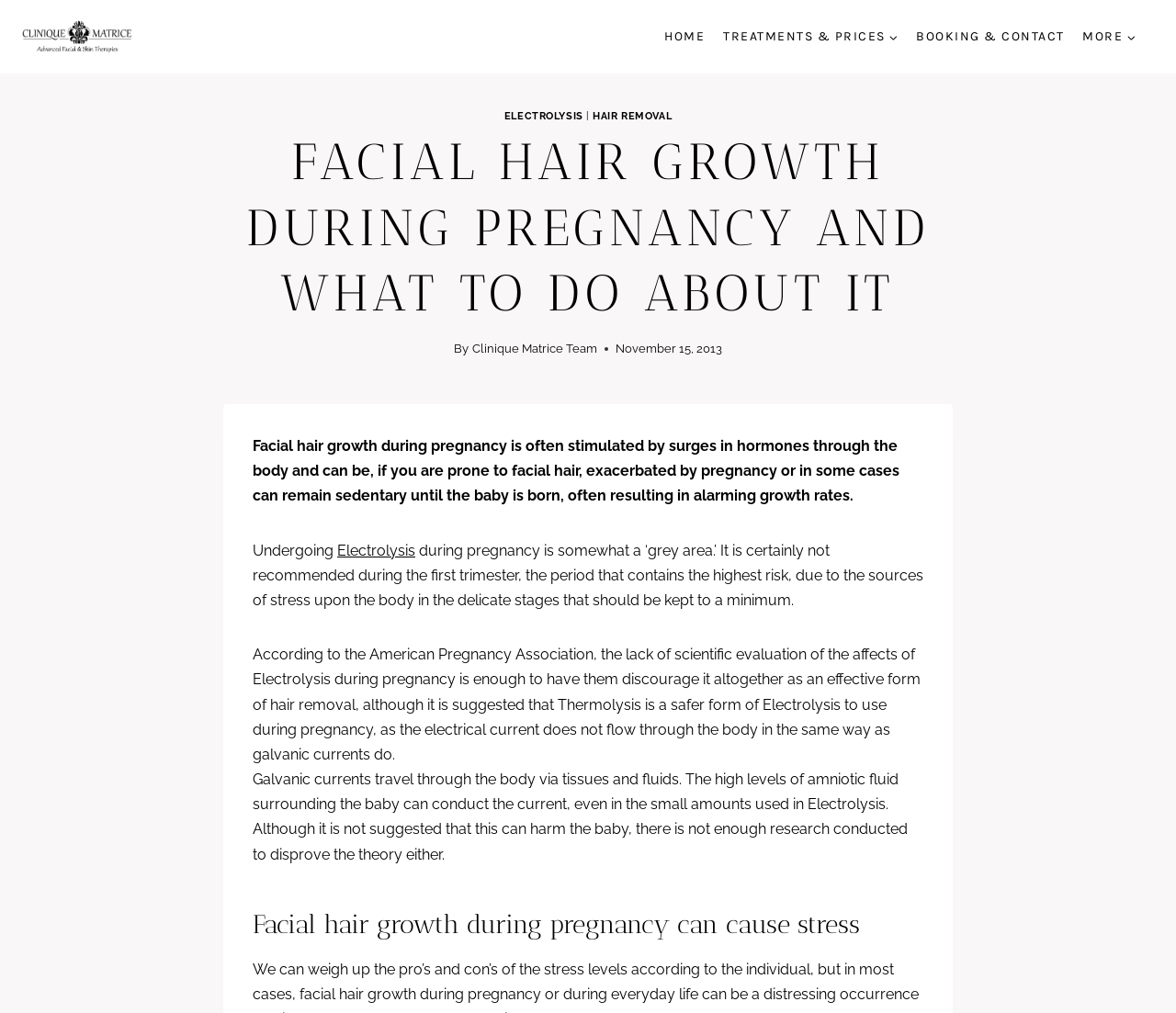Please identify the primary heading of the webpage and give its text content.

FACIAL HAIR GROWTH DURING PREGNANCY AND WHAT TO DO ABOUT IT